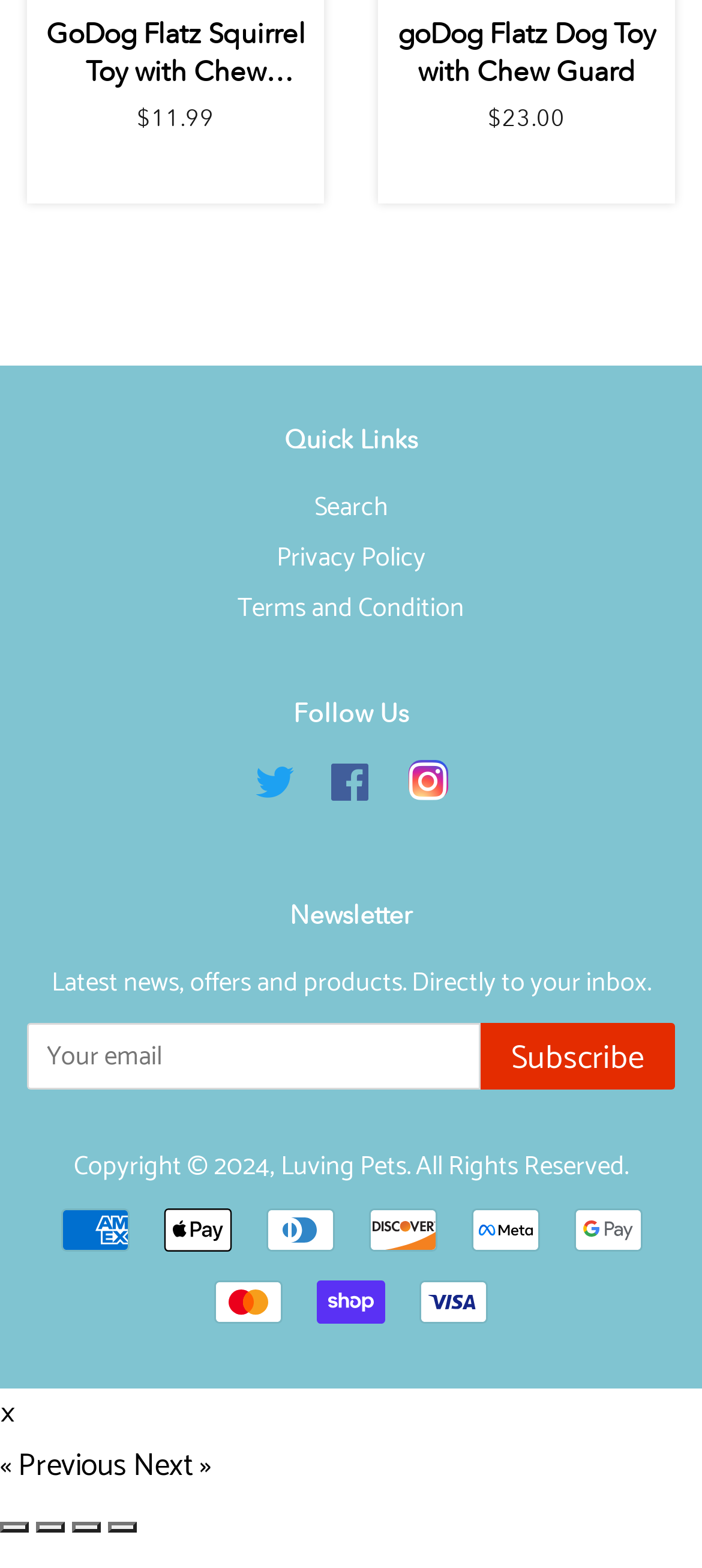Specify the bounding box coordinates for the region that must be clicked to perform the given instruction: "Read the interview with Halifax FC Women’s Rob Mitchell".

None